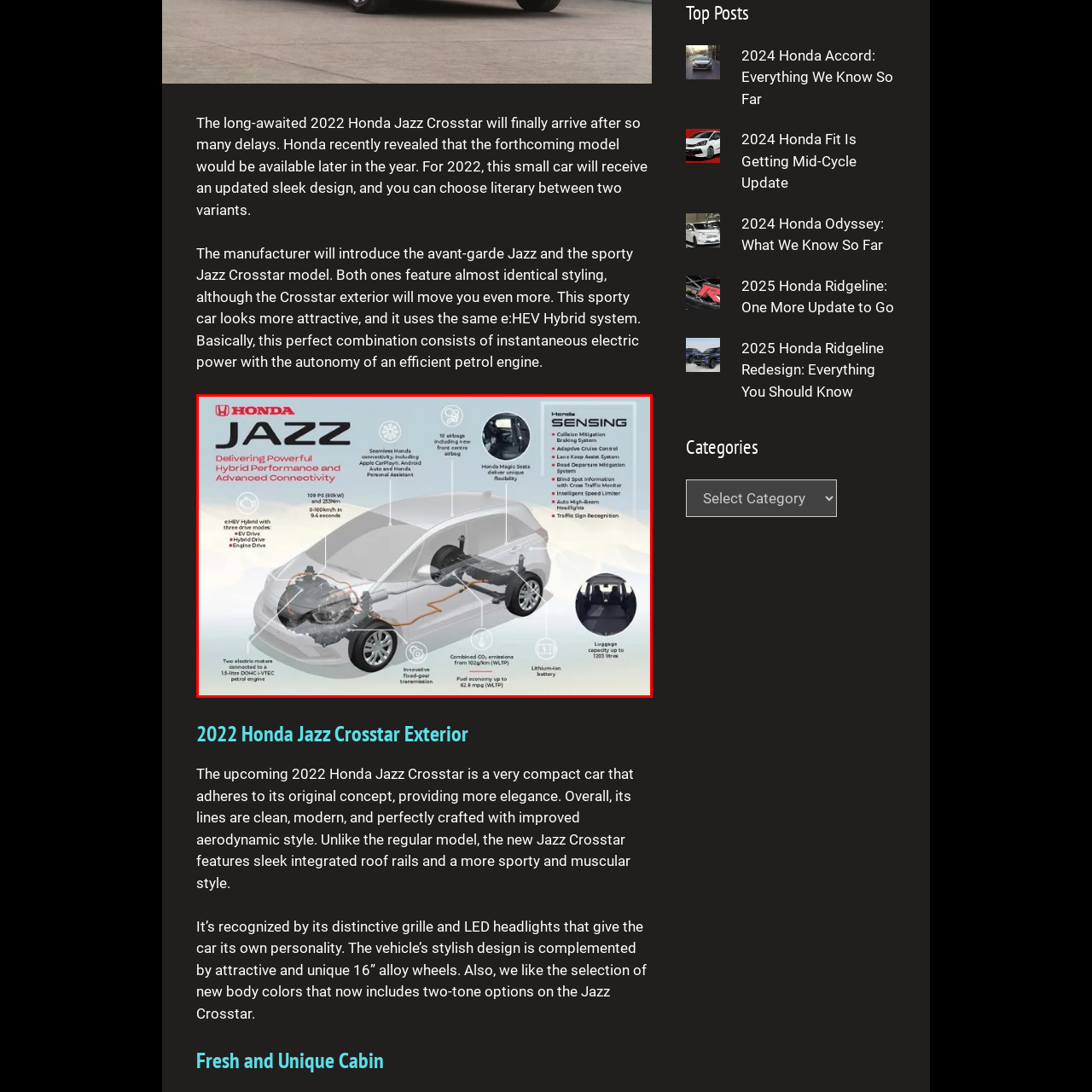What advanced safety technologies are featured in the Honda Jazz Crosstar?
Analyze the image surrounded by the red bounding box and answer the question in detail.

The caption highlights that the car is equipped with advanced Honda Sensing technologies, including Collision Mitigation, Lane Keep Assist, and Traffic Sign Recognition, which enhance safety and driving convenience, and are the answer to this question.